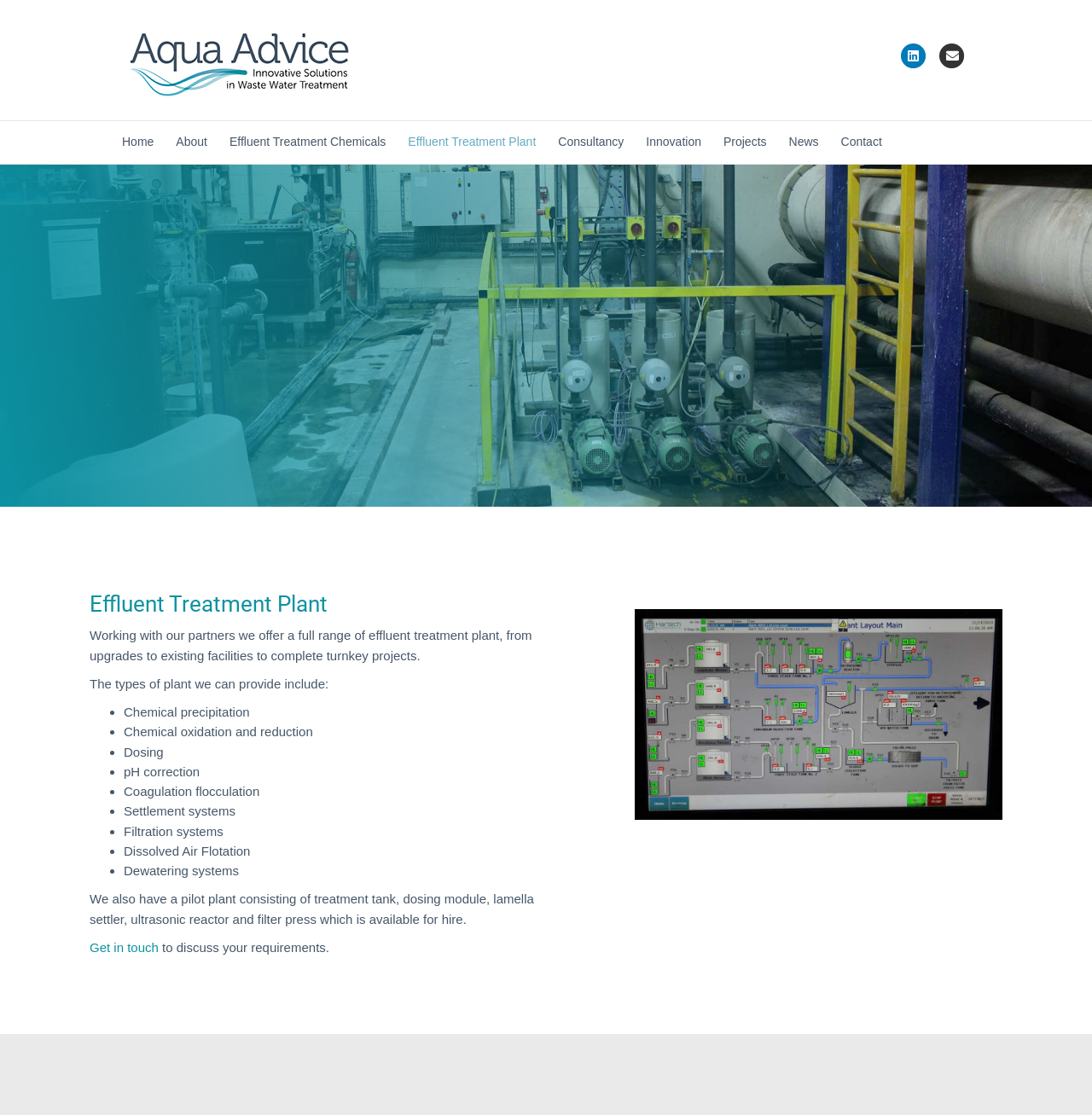Please pinpoint the bounding box coordinates for the region I should click to adhere to this instruction: "Click on the 'Get in touch' link".

[0.082, 0.843, 0.145, 0.856]